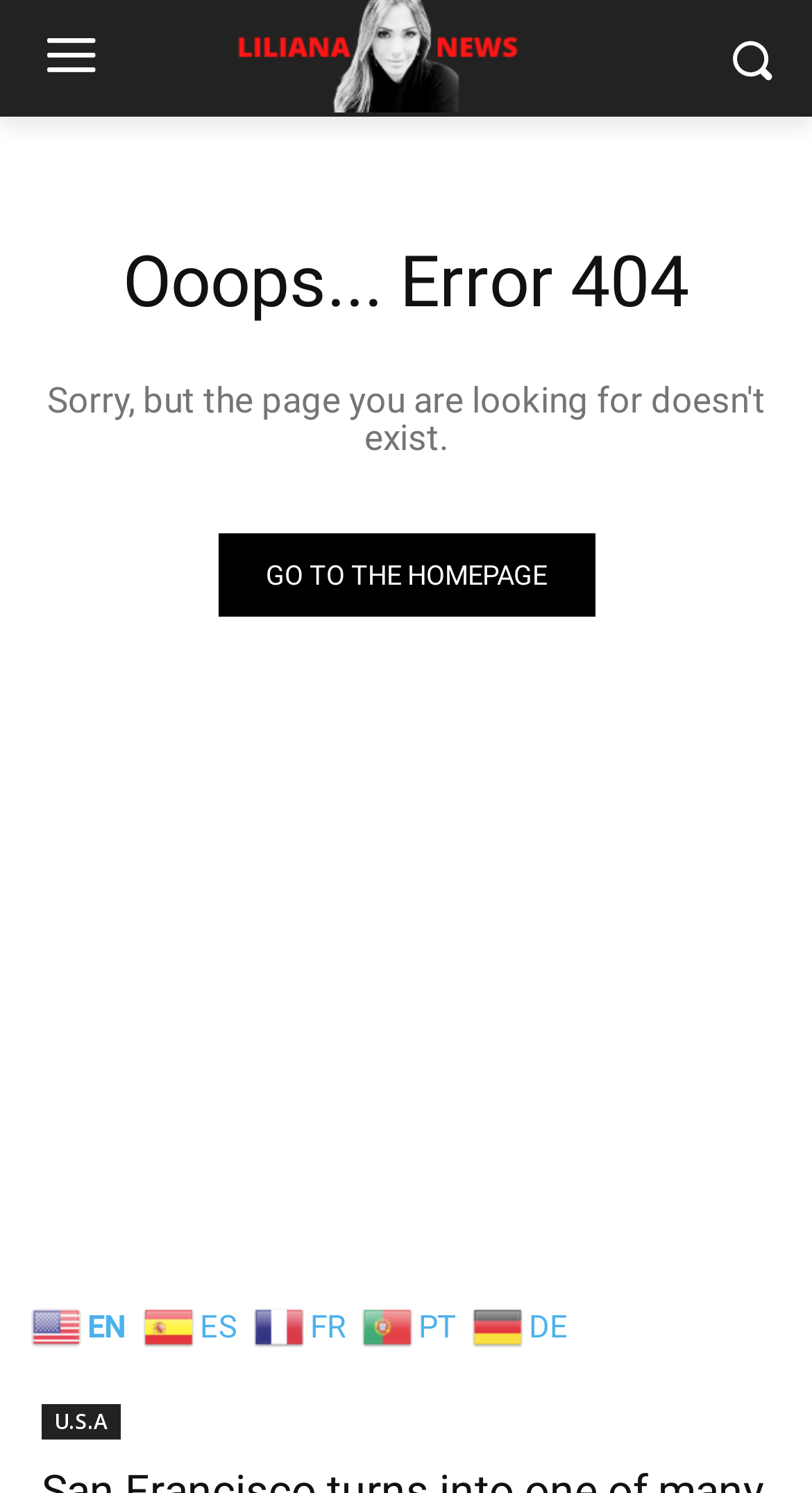Specify the bounding box coordinates of the element's area that should be clicked to execute the given instruction: "go to the homepage". The coordinates should be four float numbers between 0 and 1, i.e., [left, top, right, bottom].

[0.268, 0.357, 0.732, 0.413]